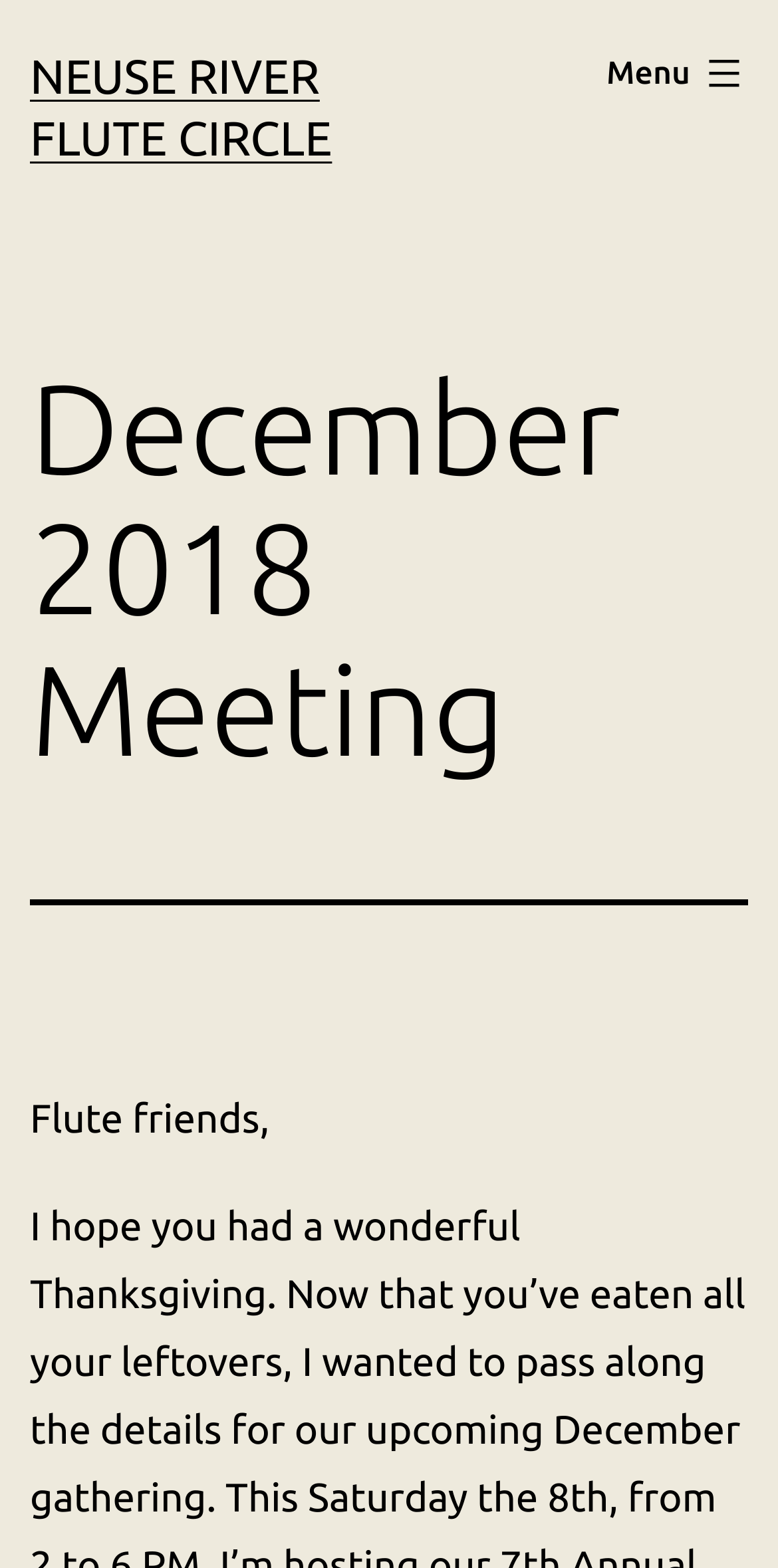Find the headline of the webpage and generate its text content.

December 2018 Meeting